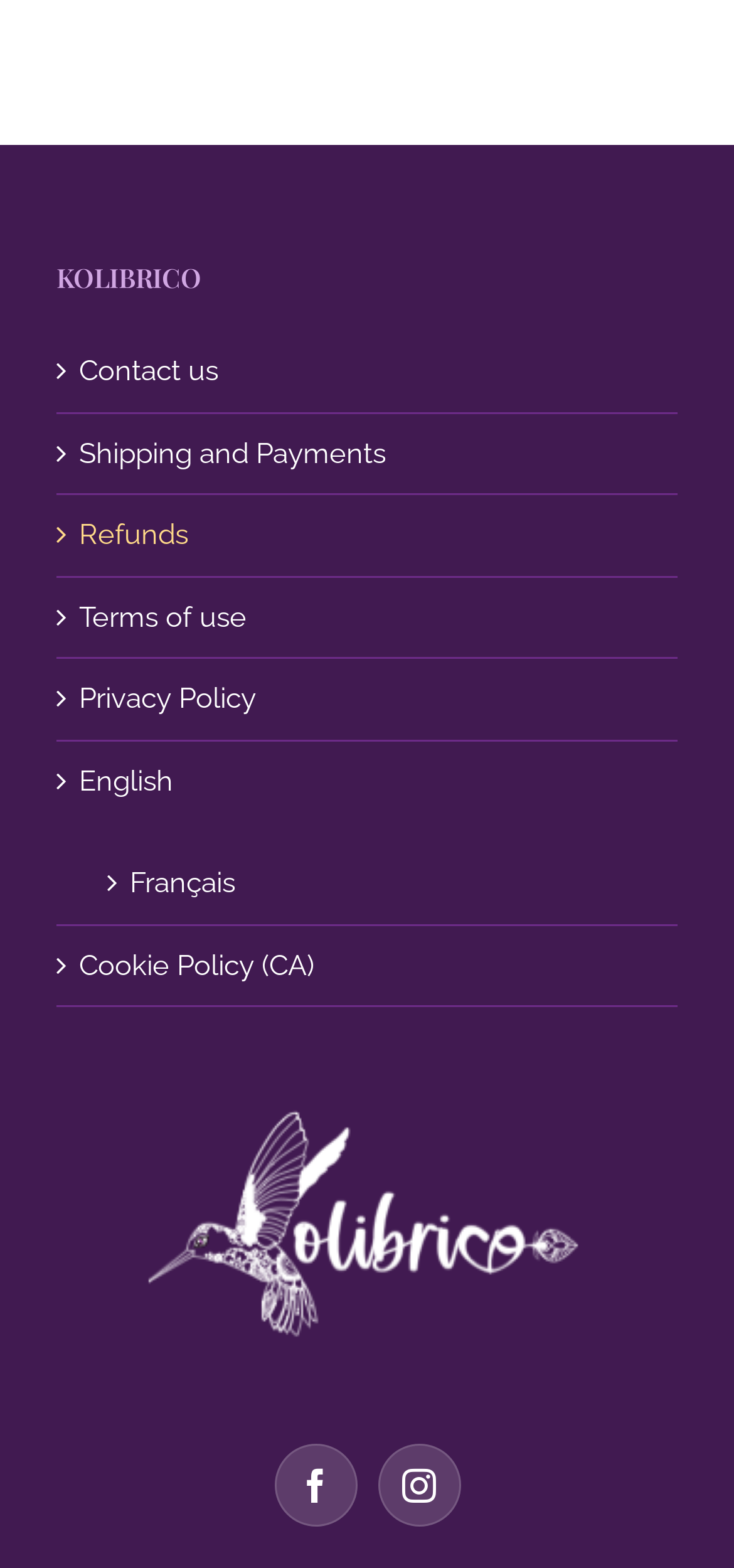Identify the bounding box coordinates of the clickable region to carry out the given instruction: "Check Privacy Policy".

[0.108, 0.432, 0.897, 0.459]